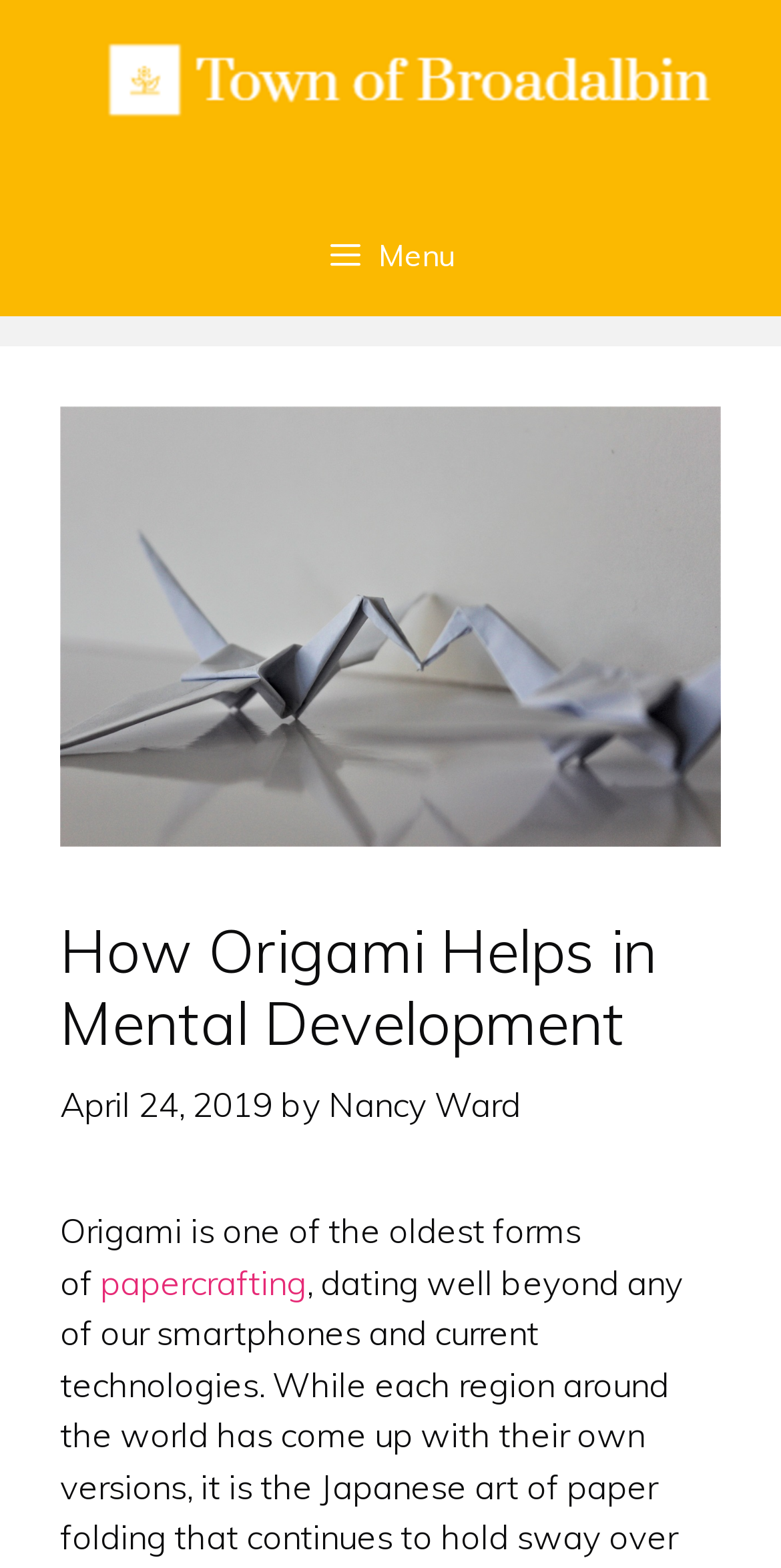Determine the bounding box coordinates for the HTML element mentioned in the following description: "alt="Town of Broadalbin"". The coordinates should be a list of four floats ranging from 0 to 1, represented as [left, top, right, bottom].

[0.065, 0.034, 0.935, 0.06]